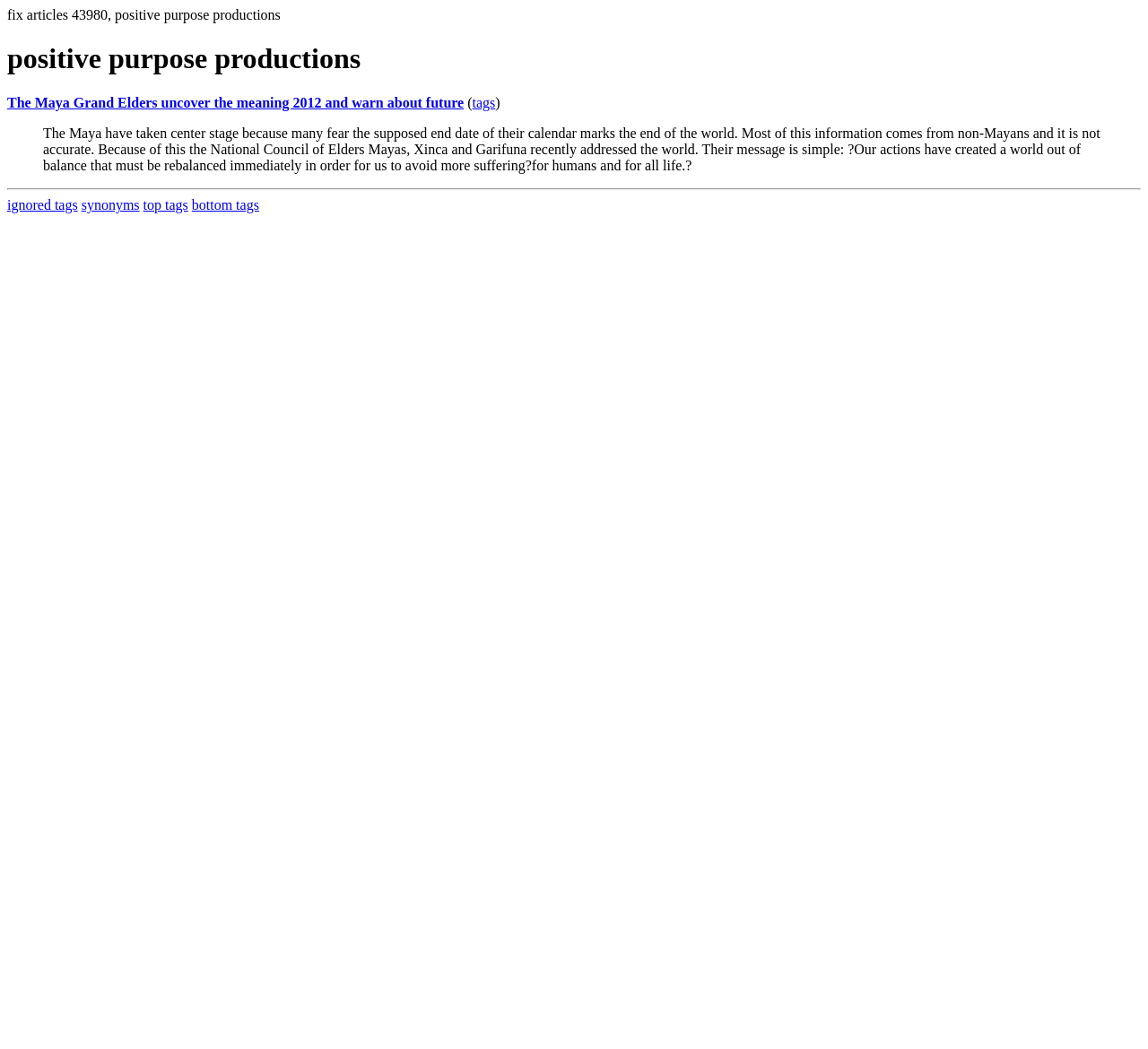Ascertain the bounding box coordinates for the UI element detailed here: "positive purpose productions". The coordinates should be provided as [left, top, right, bottom] with each value being a float between 0 and 1.

[0.006, 0.041, 0.994, 0.072]